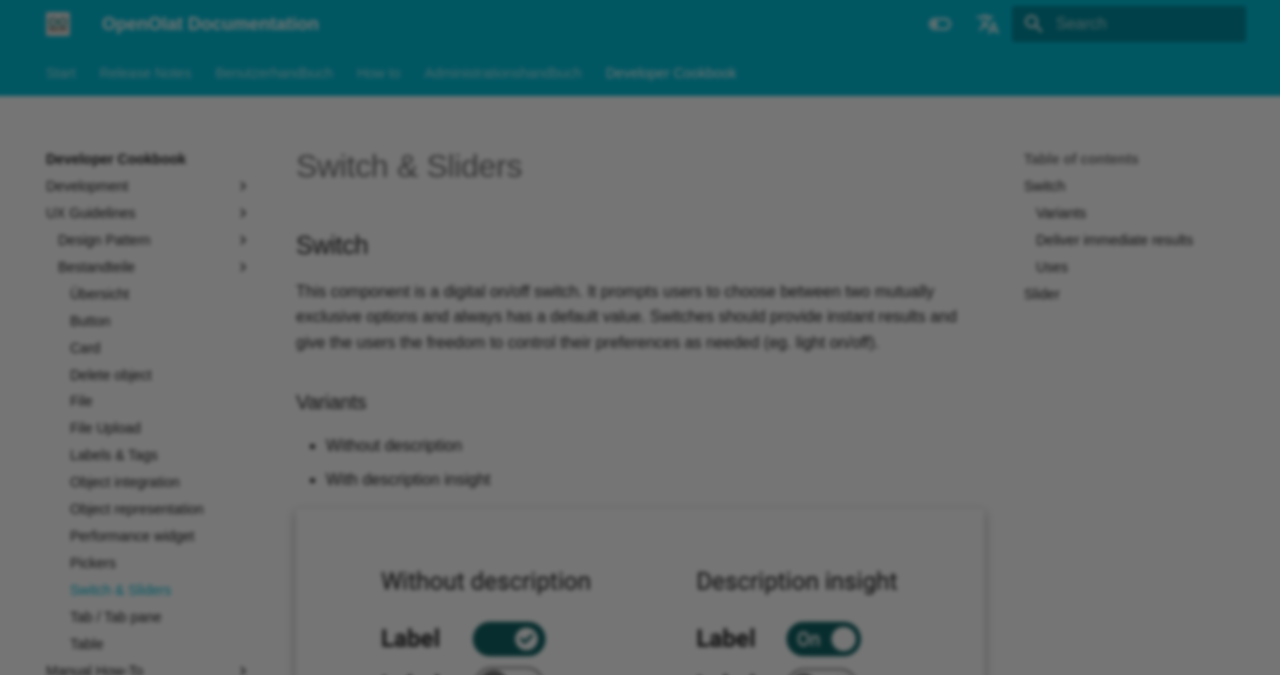What is the language of the webpage?
Look at the image and respond to the question as thoroughly as possible.

The webpage provides language options, including English and Deutsch, allowing users to switch between languages and access the content in their preferred language.